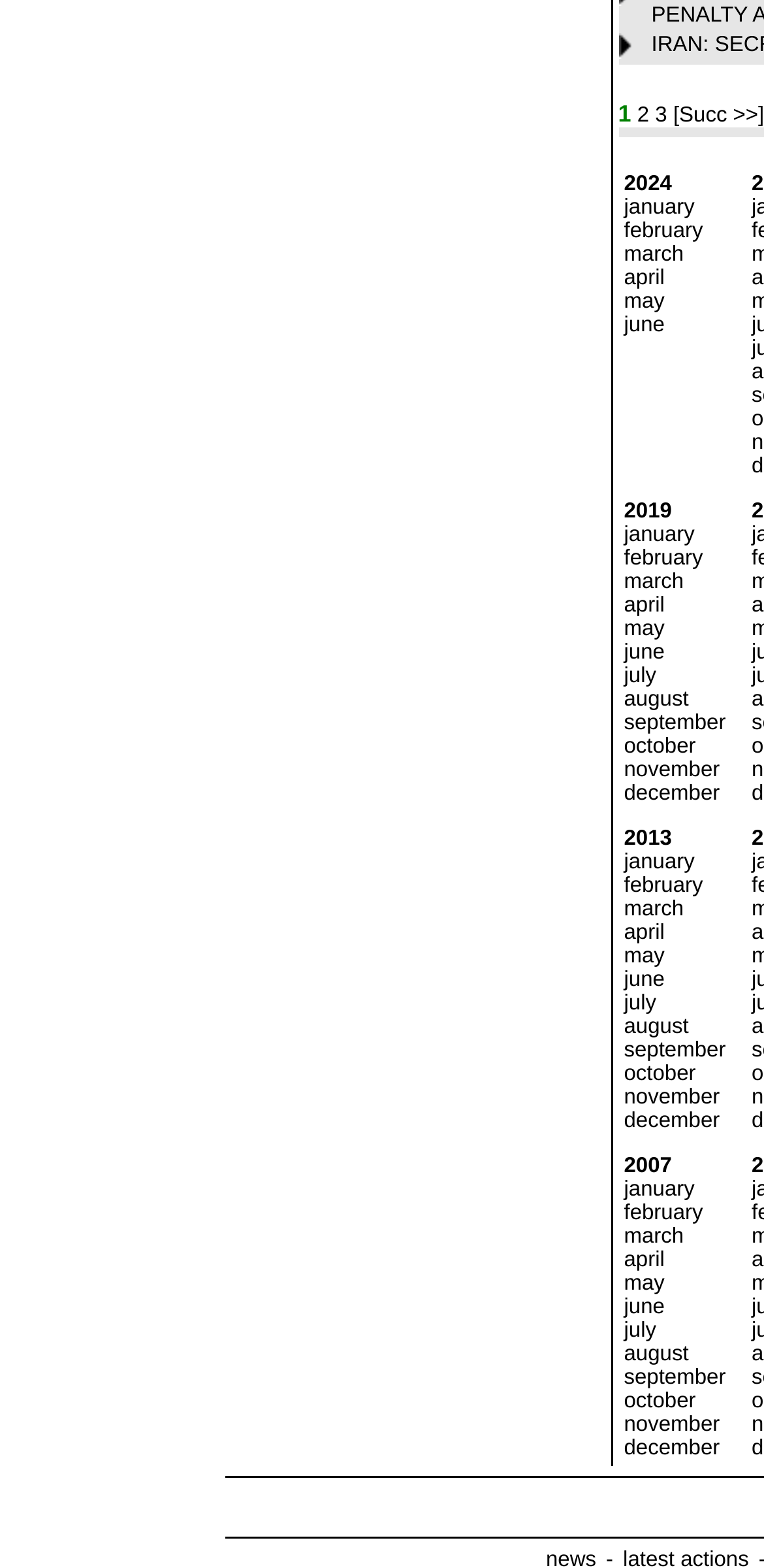Please give a one-word or short phrase response to the following question: 
How many months are listed for each year?

12